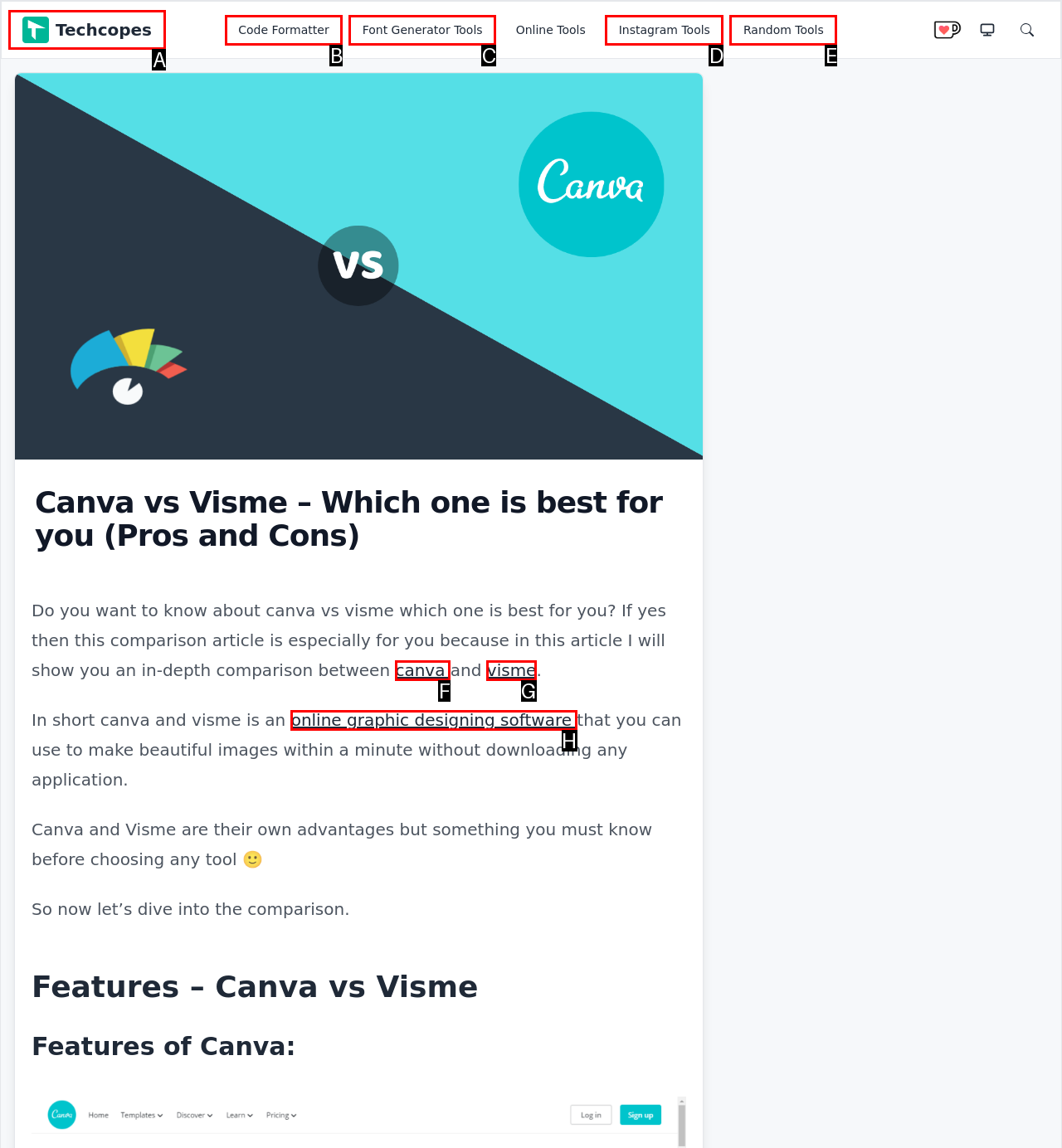Identify the letter of the UI element needed to carry out the task: Click the 'Techcopes' logo
Reply with the letter of the chosen option.

A